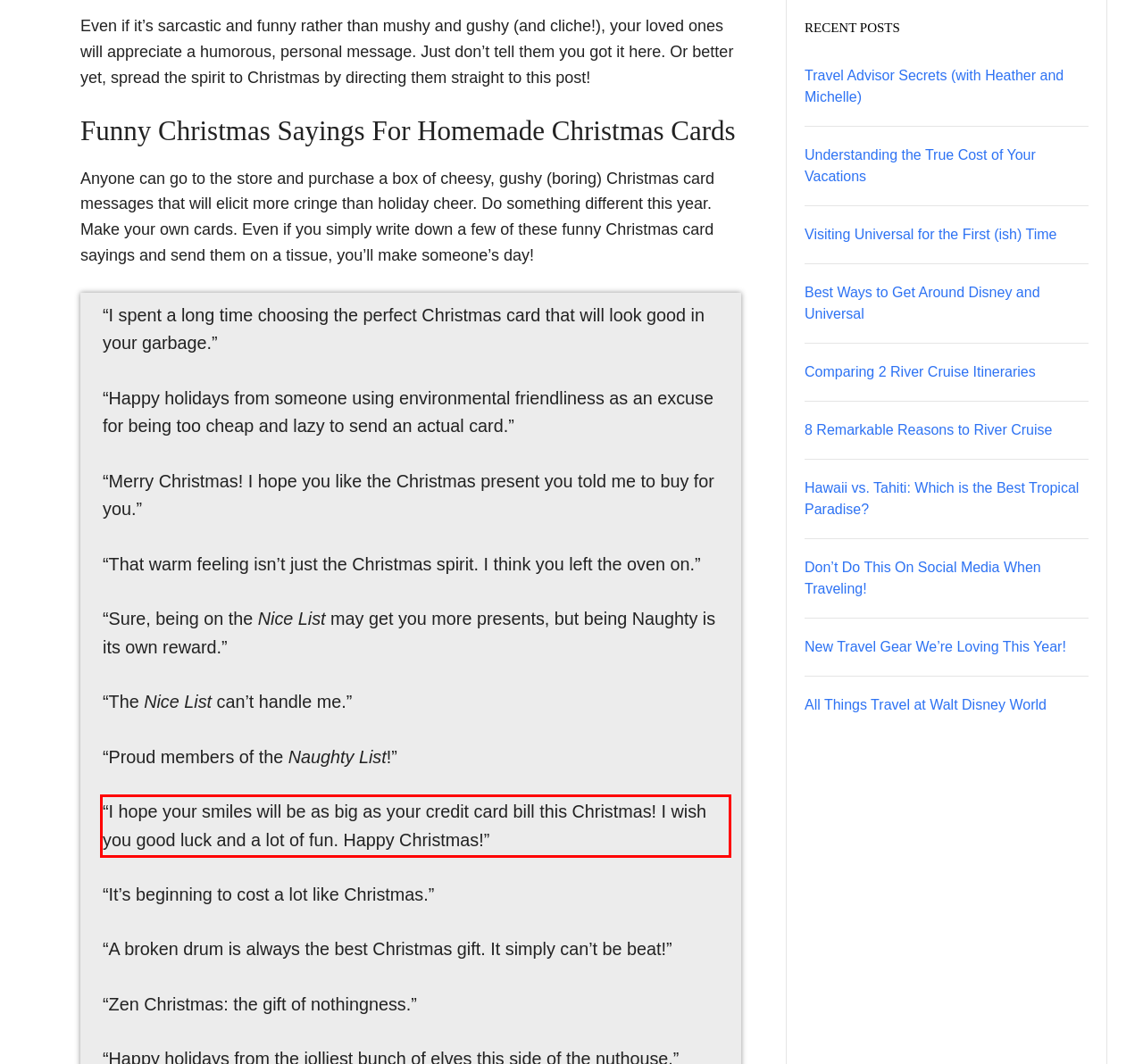Please identify and extract the text from the UI element that is surrounded by a red bounding box in the provided webpage screenshot.

“I hope your smiles will be as big as your credit card bill this Christmas! I wish you good luck and a lot of fun. Happy Christmas!”